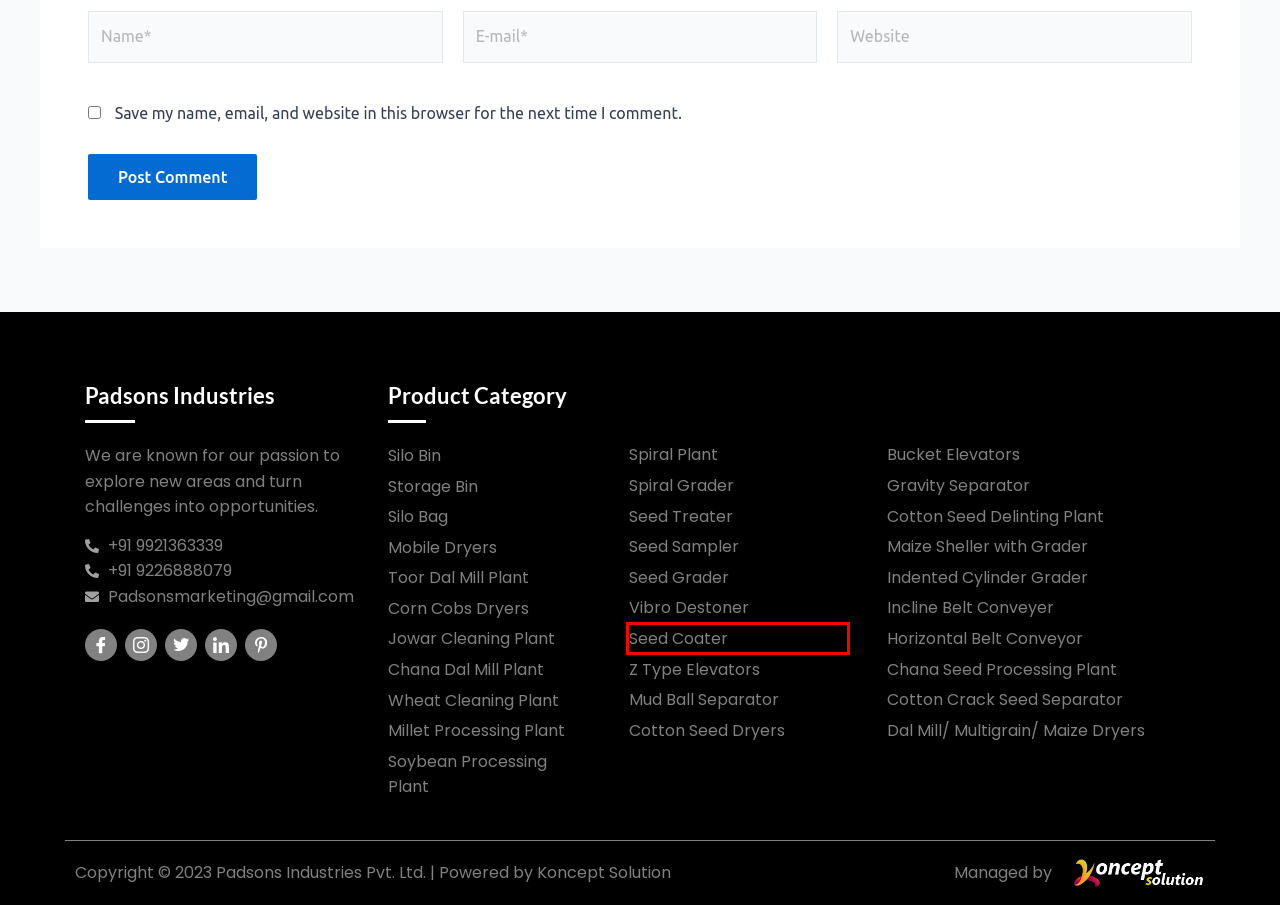A screenshot of a webpage is provided, featuring a red bounding box around a specific UI element. Identify the webpage description that most accurately reflects the new webpage after interacting with the selected element. Here are the candidates:
A. Best Cotton Seed Delinting Plant Manufacturer, Supplier in 2024
B. High Quality Silo Bag Manufacturer, Supplier in 2024
C. Best Toor Dal Mill Plant Manufacturer, Supplier in 2024
D. Best Jowar Cleaning Plant Manufacturer, Supplier in 2024
E. High Quality Corn Cobs Dryers Manufacturer, Supplier in 2024
F. High Quality Spiral Plant Manufacturer, Supplier in 2024
G. Best Seed Coater/ Seed coating machine Manufacturer in 2024
H. High Quality Storage Bin Manufacturer, Supplier in 2024

G